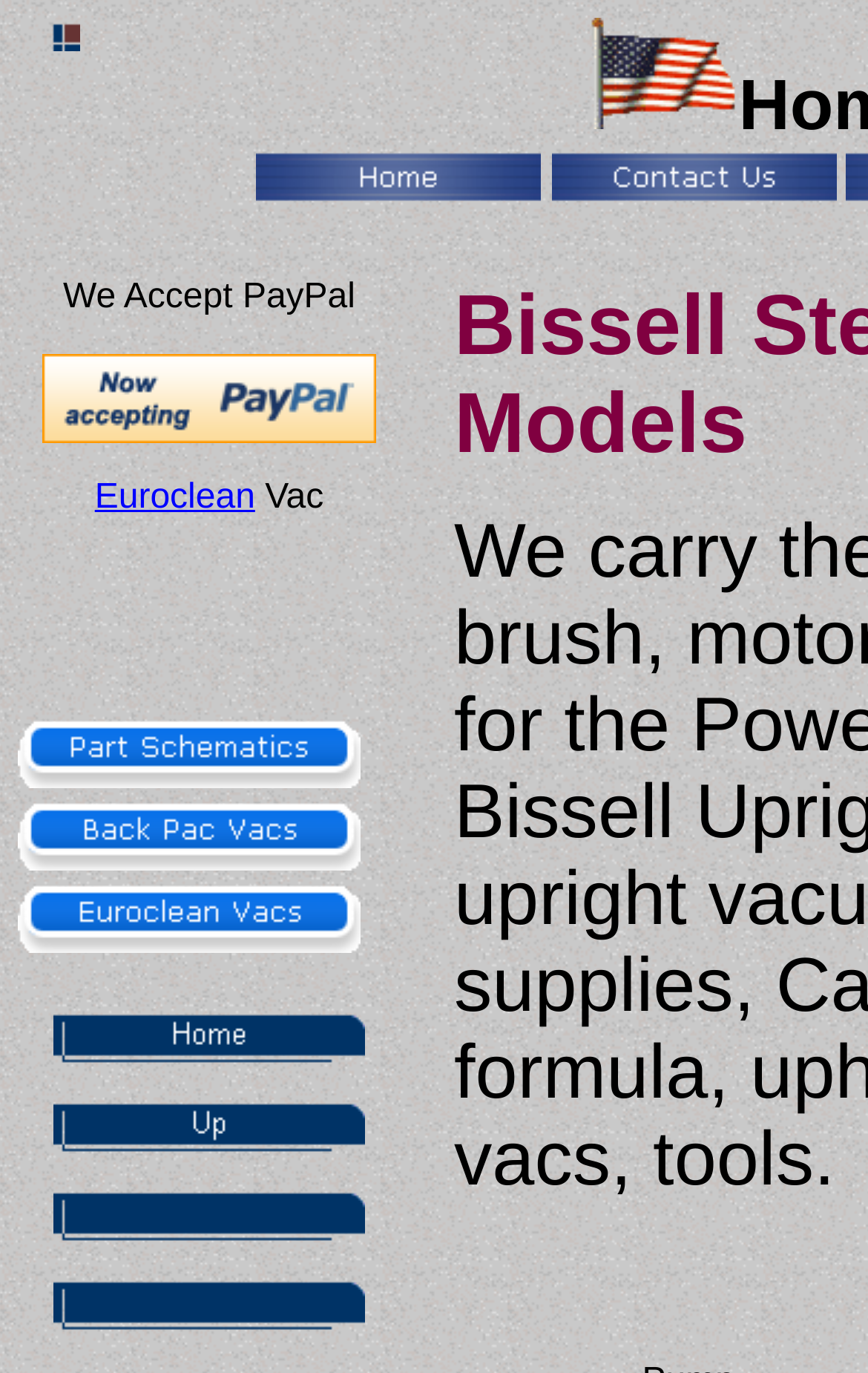Identify the bounding box coordinates for the element you need to click to achieve the following task: "Browse Bags Filters Belts". Provide the bounding box coordinates as four float numbers between 0 and 1, in the form [left, top, right, bottom].

[0.062, 0.958, 0.421, 0.985]